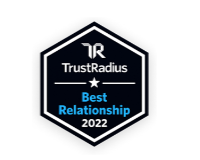What year is marked on the award badge?
Based on the image, respond with a single word or phrase.

2022